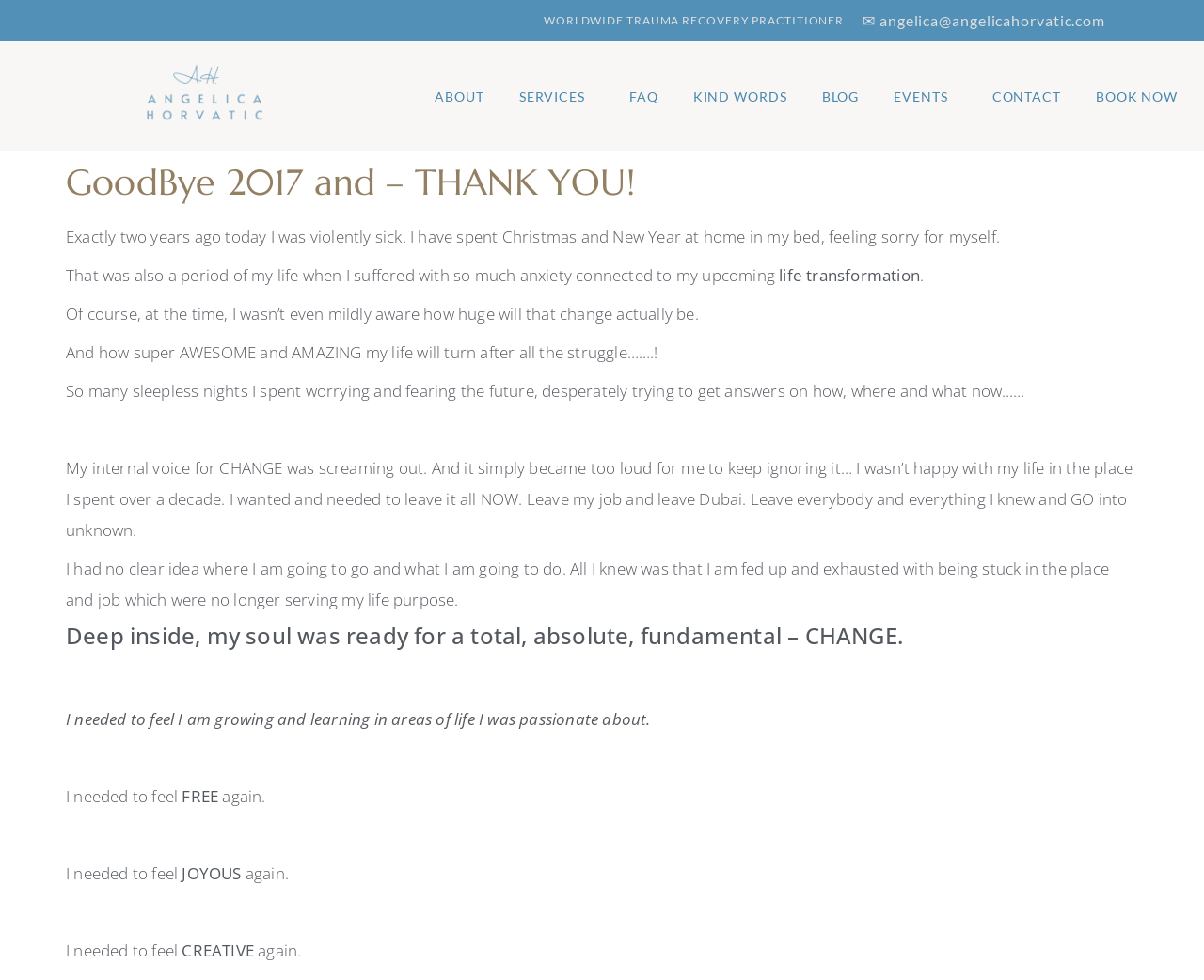What is the author seeking in their life?
Please use the image to deliver a detailed and complete answer.

The author's desires can be inferred from the text 'I needed to feel I am growing and learning in areas of life I was passionate about.', 'I needed to feel JOYOUS again.', and 'I needed to feel CREATIVE again.', which suggest that the author is seeking change, growth, joy, and creativity in their life.